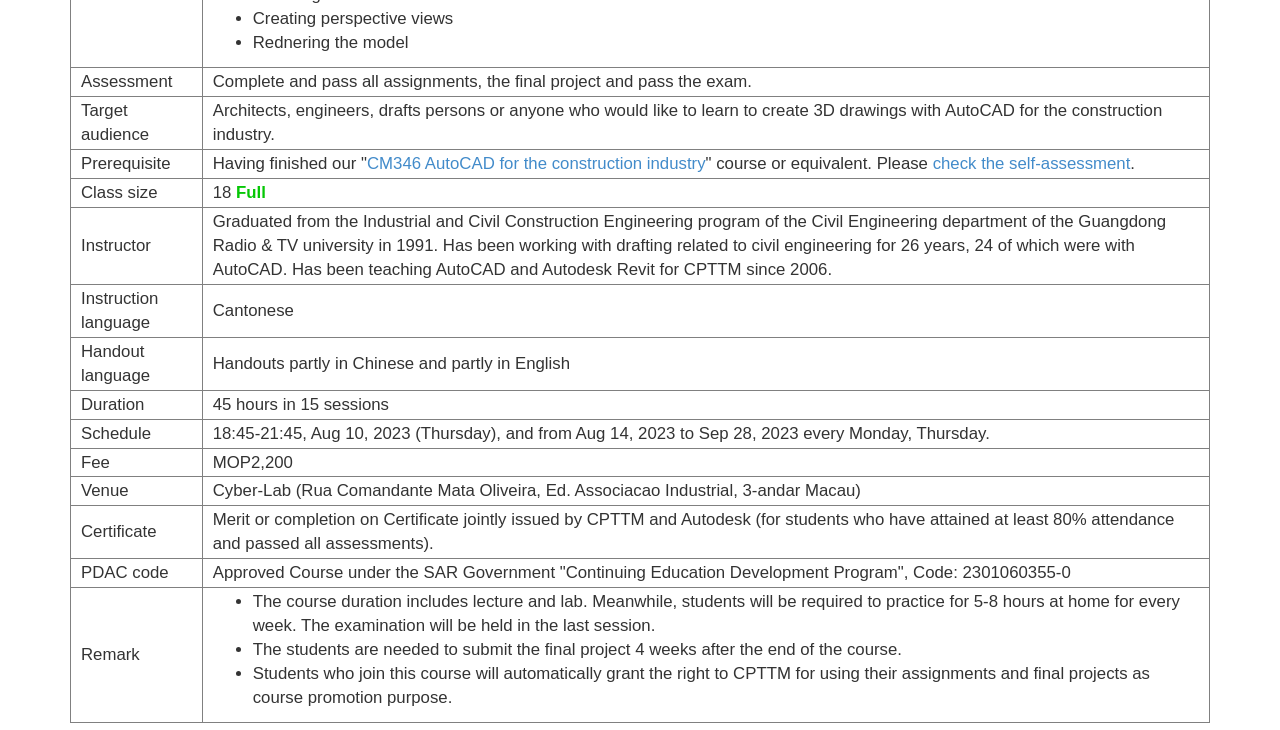Please locate the UI element described by "About IACC Monitor" and provide its bounding box coordinates.

None